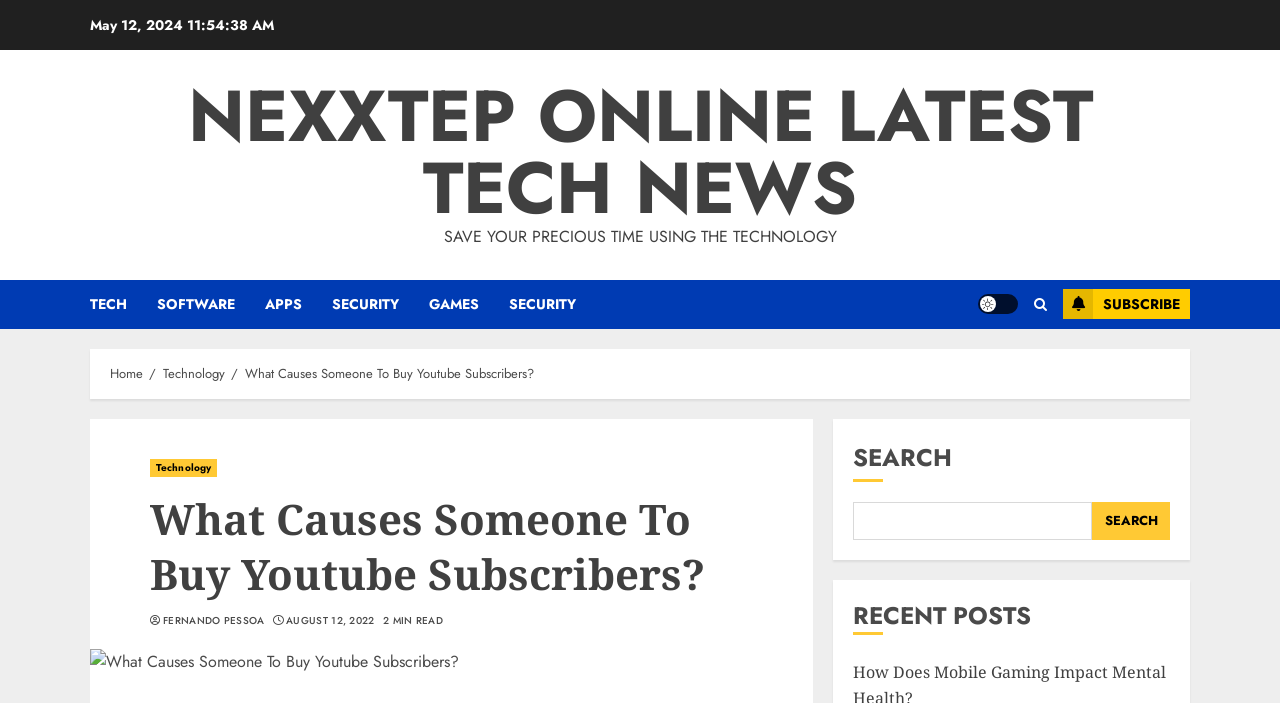Offer a detailed explanation of the webpage layout and contents.

This webpage is about the latest tech news, specifically discussing the topic "What Causes Someone To Buy Youtube Subscribers?" The page has a date stamp of May 12, 2024, at the top left corner. Below the date, there is a prominent link to "NEXXTEP ONLINE LATEST TECH NEWS" that spans most of the width of the page.

On the top right side, there is a section with multiple links to different categories, including "TECH", "SOFTWARE", "APPS", "SECURITY", and "GAMES". Next to this section, there are three more links: a "Light/Dark Button", a search icon, and a "SUBSCRIBE" button.

Below these elements, there is a navigation section with breadcrumbs, showing the path "Home" > "Technology" > "What Causes Someone To Buy Youtube Subscribers?". On the right side of this section, there is a search bar with a "SEARCH" label and a search button.

The main content of the page is an article with a heading "What Causes Someone To Buy Youtube Subscribers?" and a subheading "Technology". The article has a byline "FERNANDO PESSOA" and a date "AUGUST 12, 2022". There is also a label indicating that the article is a "2 MIN READ".

At the bottom of the page, there is a section labeled "RECENT POSTS".